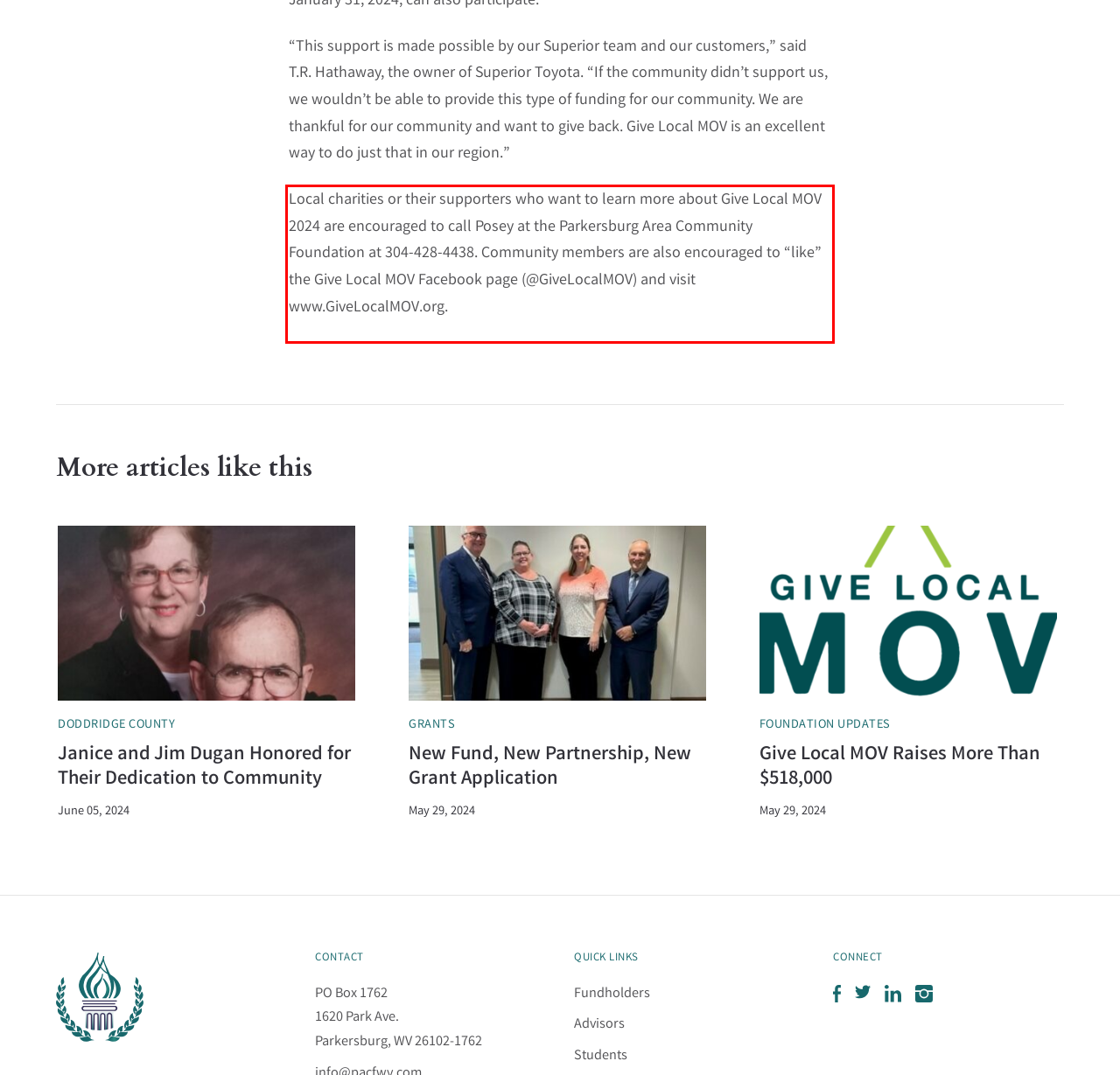Please examine the screenshot of the webpage and read the text present within the red rectangle bounding box.

Local charities or their supporters who want to learn more about Give Local MOV 2024 are encouraged to call Posey at the Parkersburg Area Community Foundation at 304-428-4438. Community members are also encouraged to “like” the Give Local MOV Facebook page (@GiveLocalMOV) and visit www.GiveLocalMOV.org.